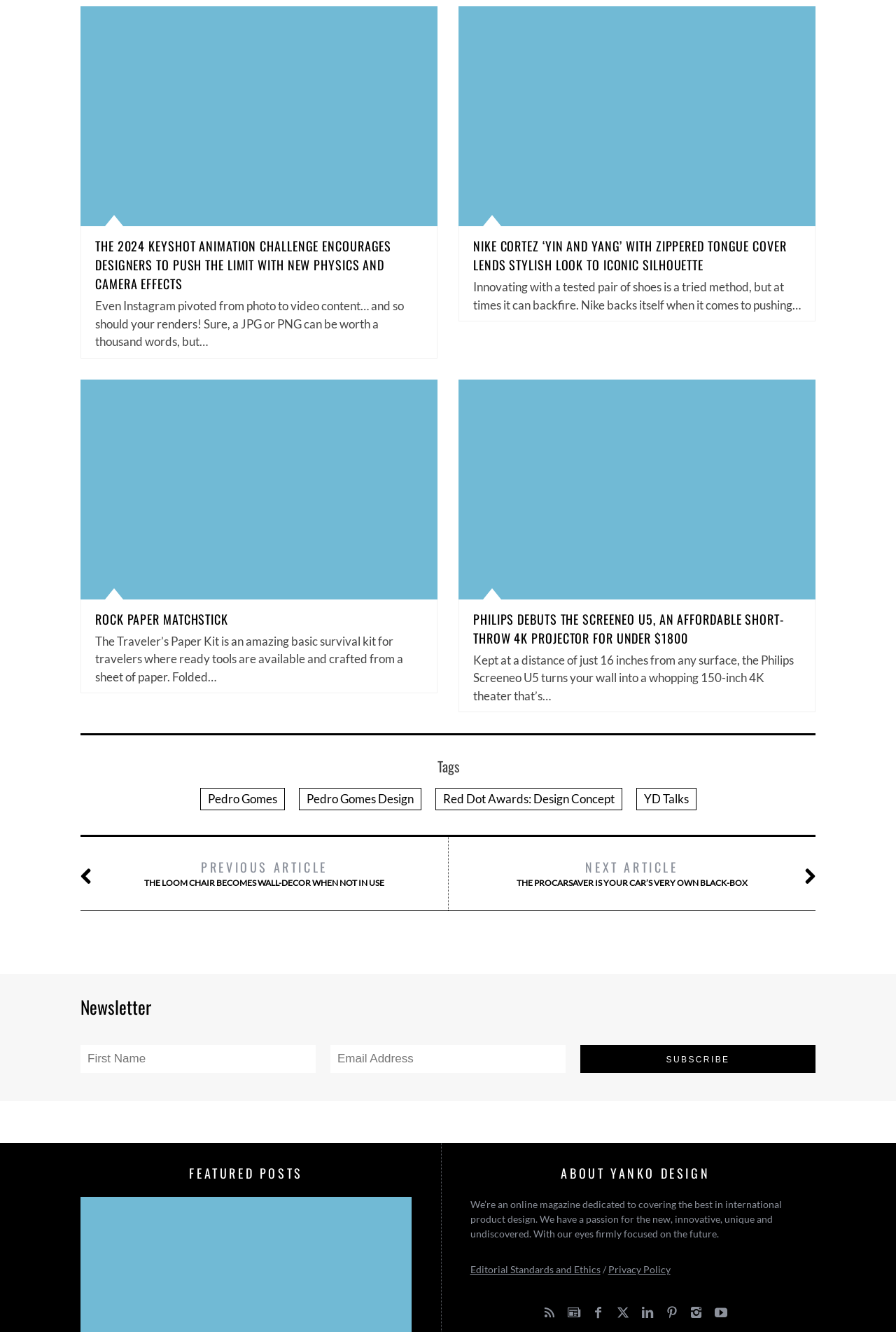Find the bounding box coordinates of the element you need to click on to perform this action: 'Subscribe to the newsletter'. The coordinates should be represented by four float values between 0 and 1, in the format [left, top, right, bottom].

[0.648, 0.785, 0.91, 0.806]